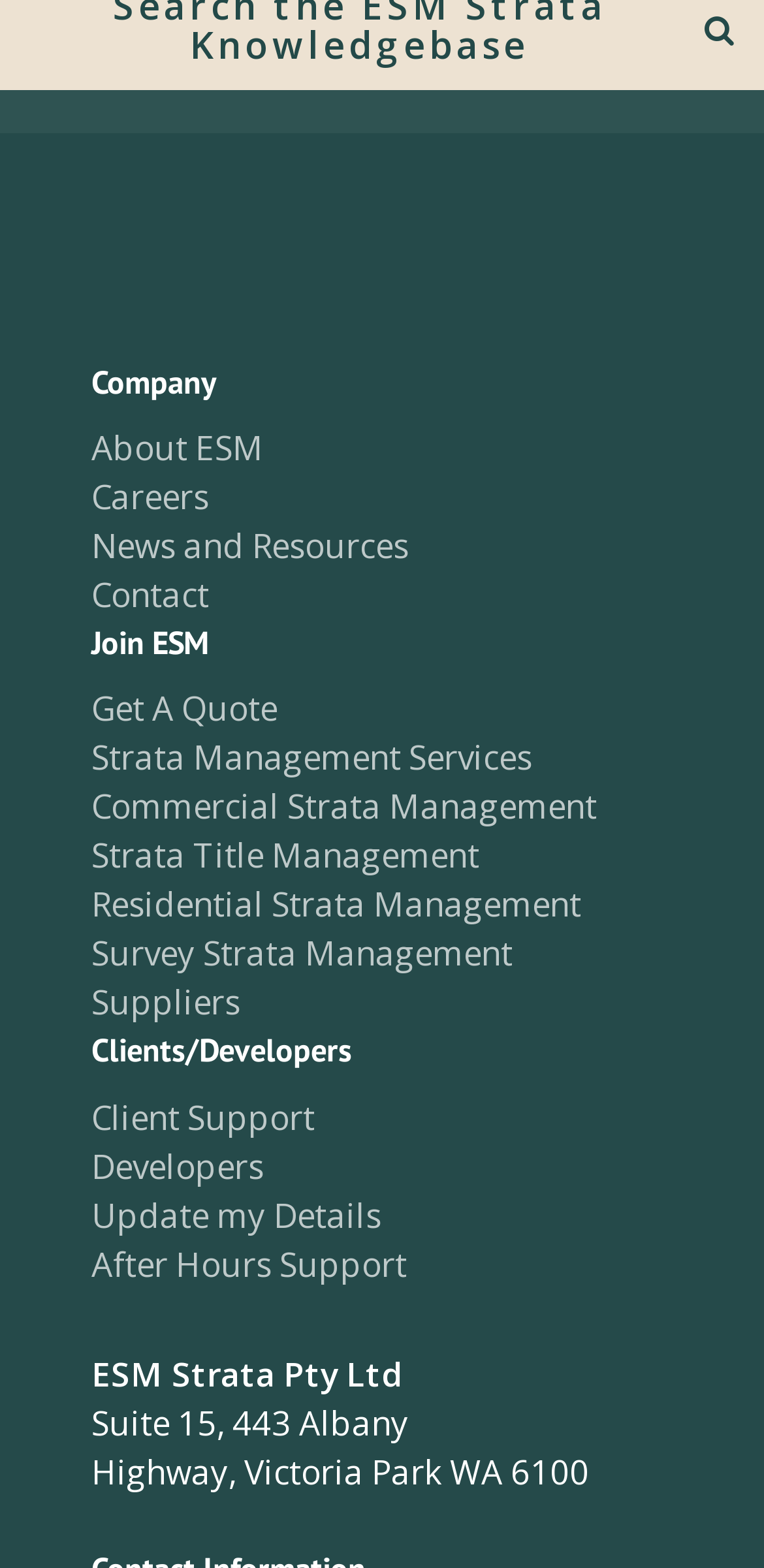Please provide the bounding box coordinates for the UI element as described: "Suppliers". The coordinates must be four floats between 0 and 1, represented as [left, top, right, bottom].

[0.12, 0.625, 0.315, 0.654]